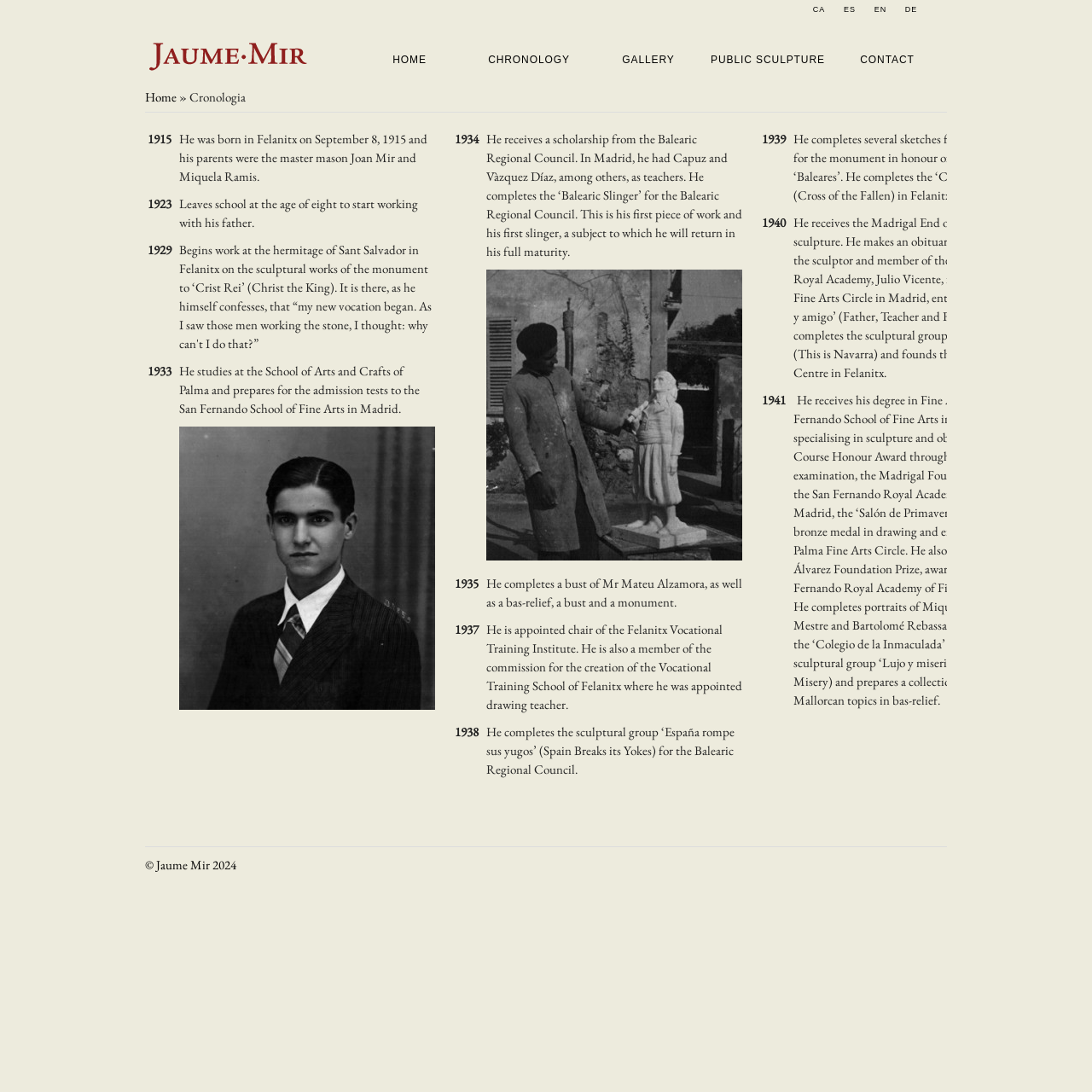Refer to the image and offer a detailed explanation in response to the question: What is the year Jaume Mir was born?

The year Jaume Mir was born can be found in the StaticText '1915' which is part of the biography of Jaume Mir on the webpage.